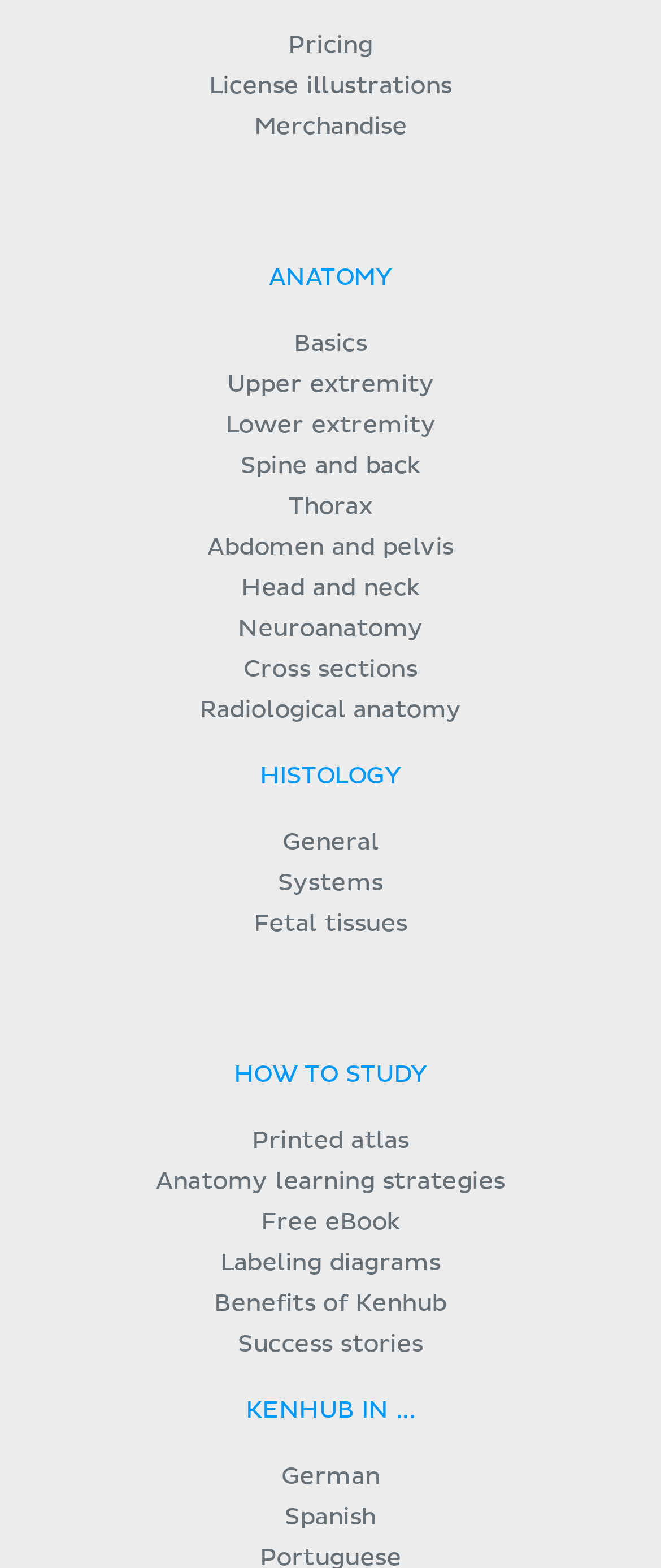Pinpoint the bounding box coordinates of the clickable area necessary to execute the following instruction: "Explore anatomy of the upper extremity". The coordinates should be given as four float numbers between 0 and 1, namely [left, top, right, bottom].

[0.343, 0.238, 0.657, 0.253]